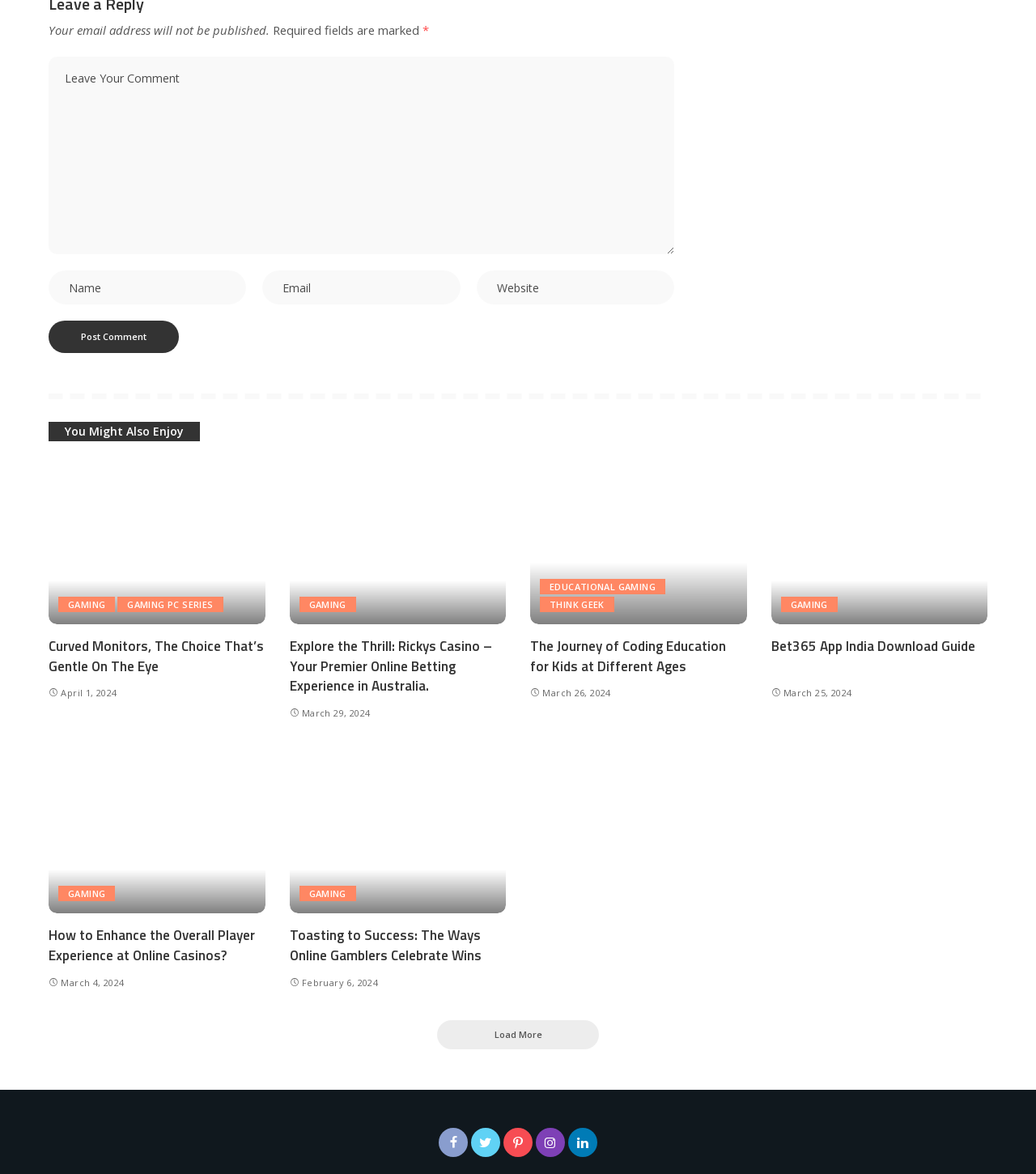Refer to the image and answer the question with as much detail as possible: What is the date of the article about Ricky's Casino?

The date of the article about Ricky's Casino can be found in the abbreviation element, which is '2024-03-29T08:54:25-05:00', and the static text element, which displays 'March 29, 2024'.